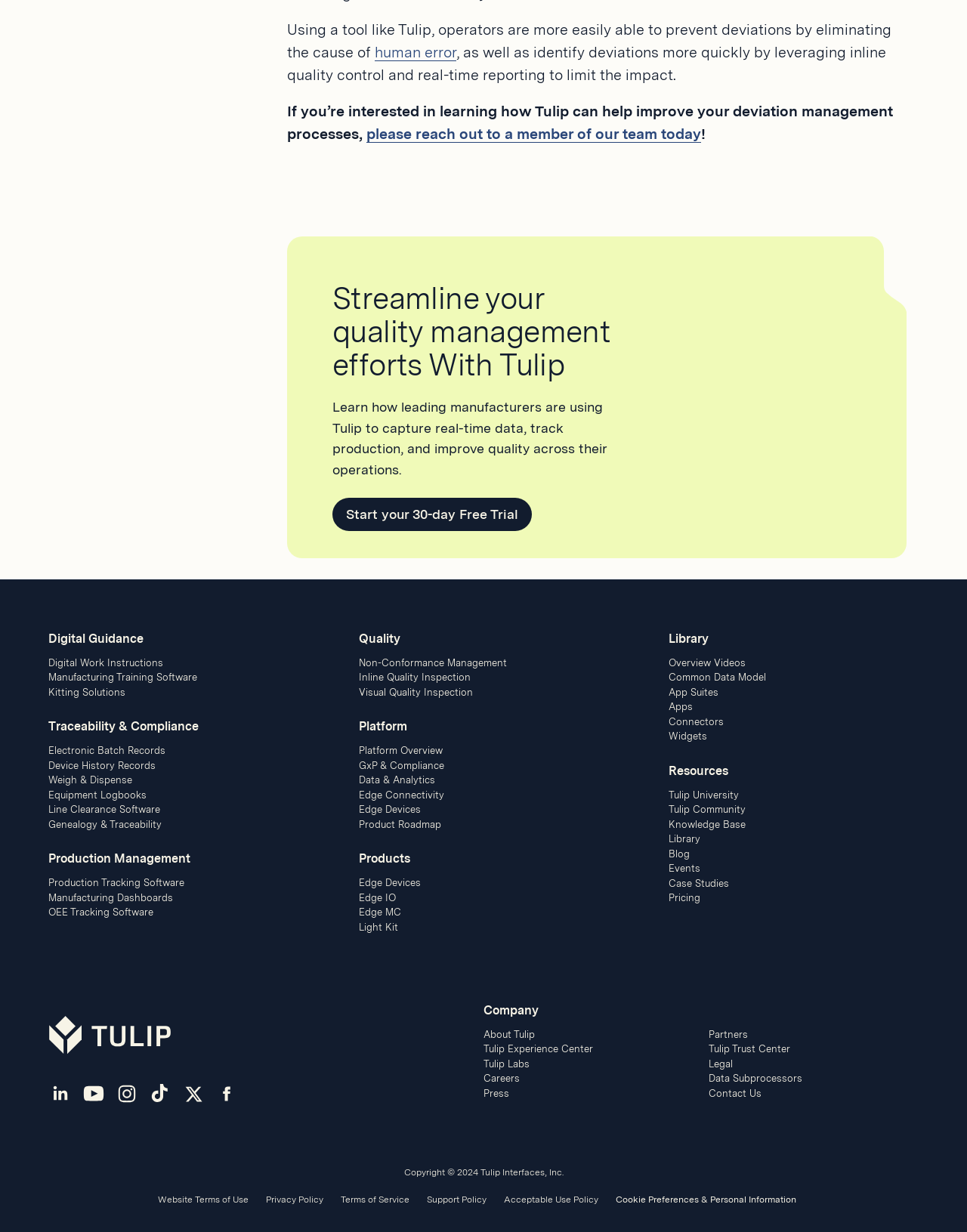What is the purpose of the 'Library' section?
Answer briefly with a single word or phrase based on the image.

Provide resources and knowledge